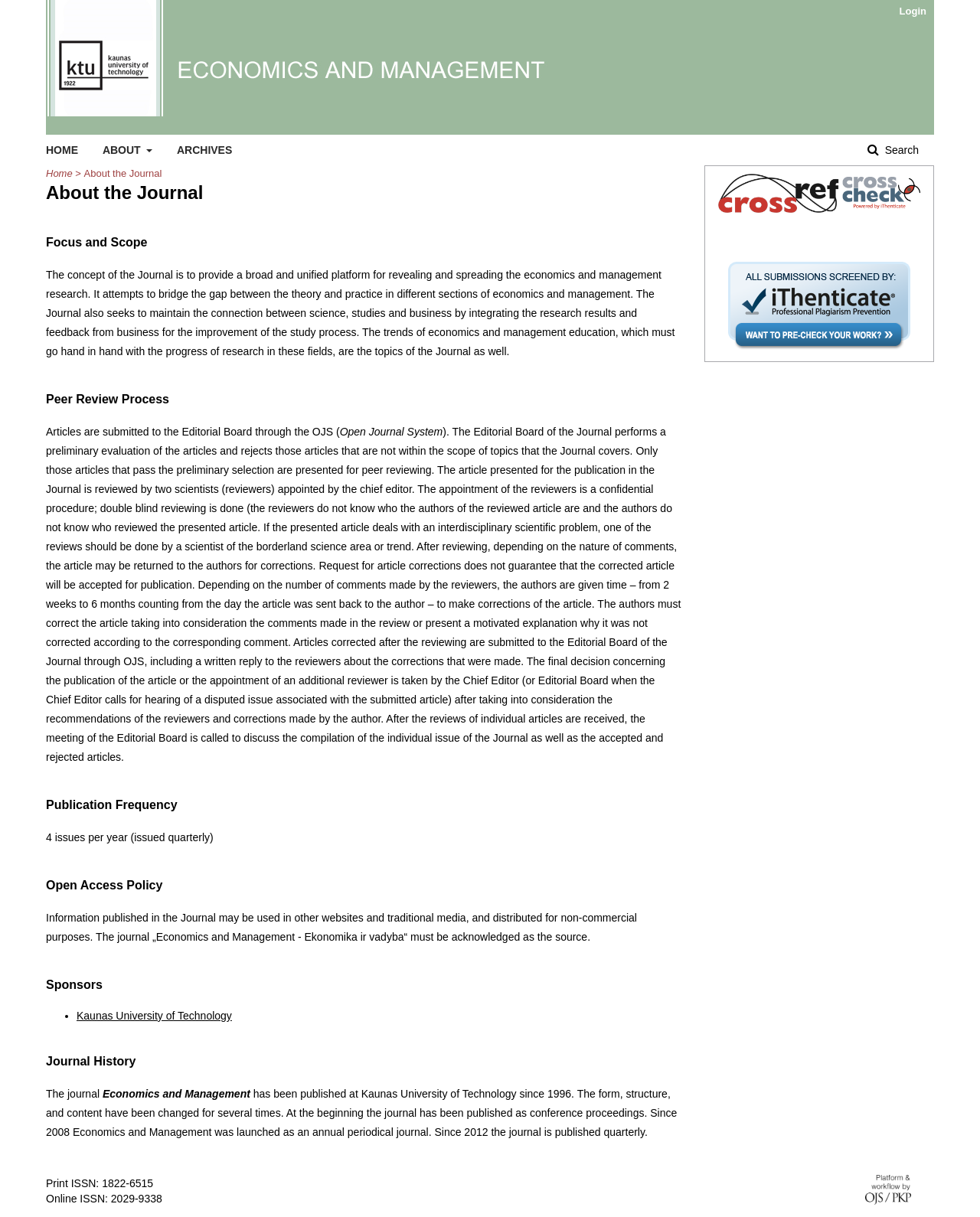Determine the bounding box for the described UI element: "Login".

[0.91, 0.0, 0.953, 0.019]